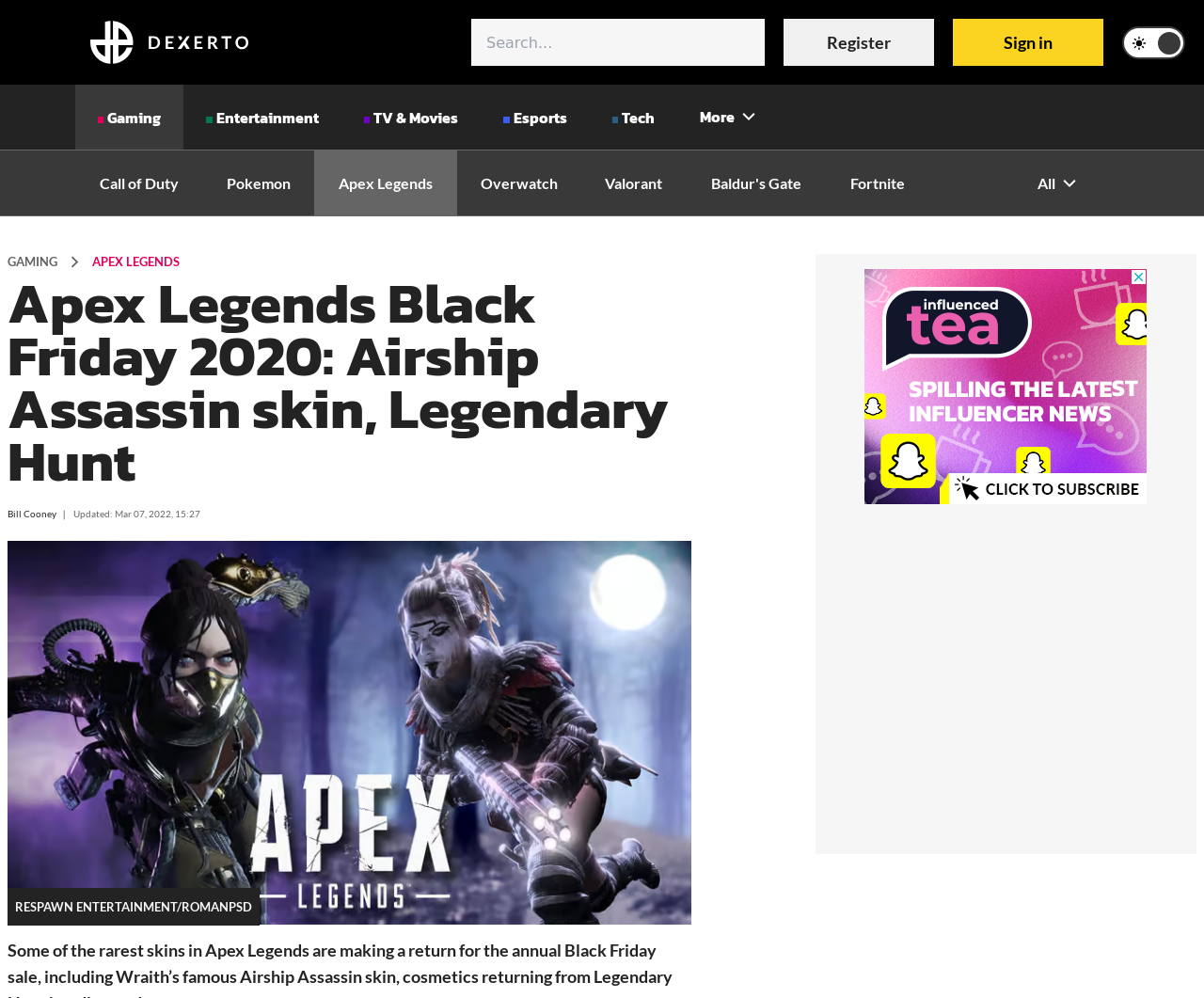Please provide the bounding box coordinates for the element that needs to be clicked to perform the instruction: "Click the More button". The coordinates must consist of four float numbers between 0 and 1, formatted as [left, top, right, bottom].

[0.562, 0.085, 0.646, 0.149]